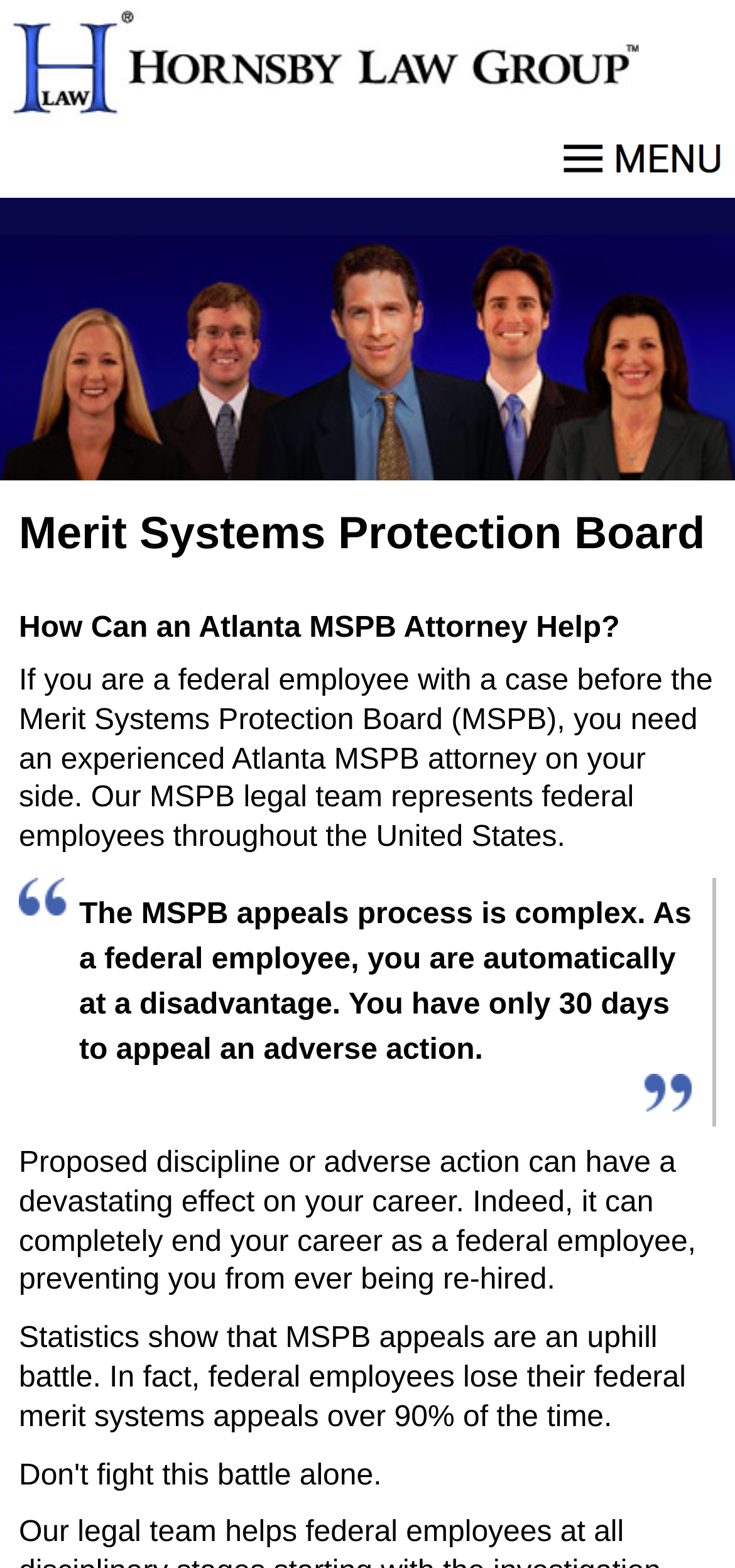How many days do federal employees have to appeal an adverse action?
Refer to the image and answer the question using a single word or phrase.

30 days